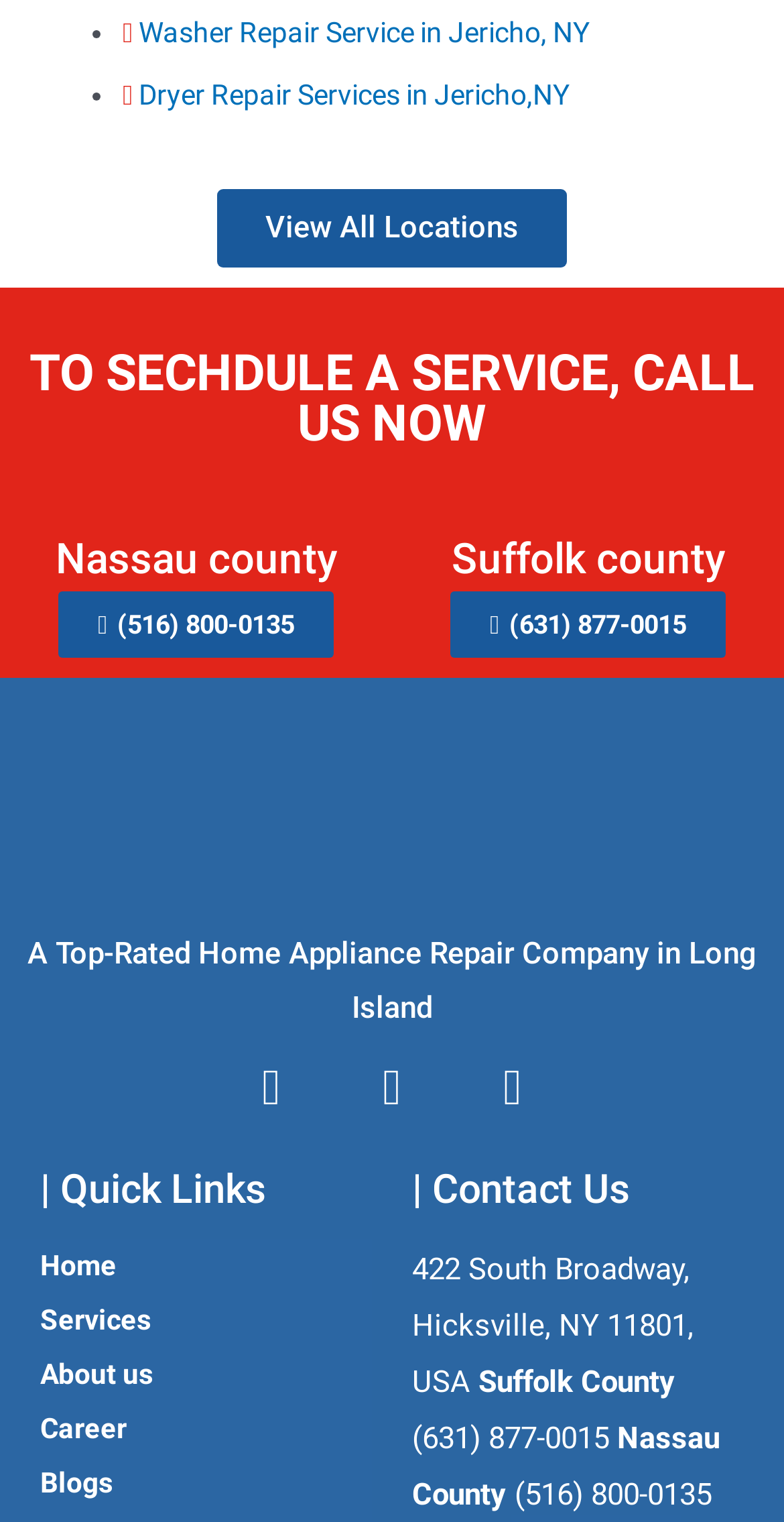Locate the bounding box coordinates of the area that needs to be clicked to fulfill the following instruction: "Call to schedule a service". The coordinates should be in the format of four float numbers between 0 and 1, namely [left, top, right, bottom].

[0.073, 0.388, 0.427, 0.432]